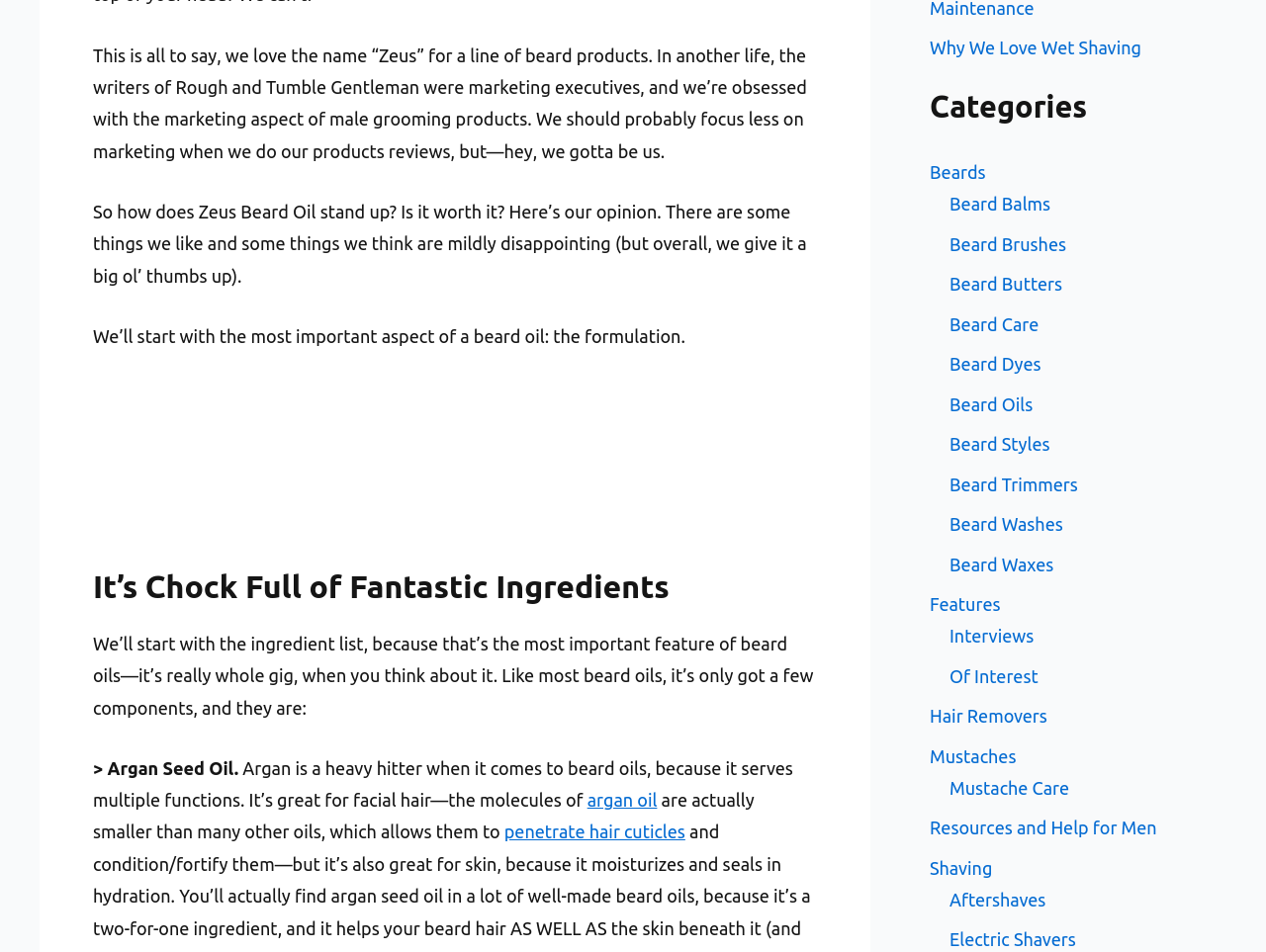Please identify the bounding box coordinates of the area that needs to be clicked to fulfill the following instruction: "Read more about argan oil."

[0.464, 0.83, 0.519, 0.851]